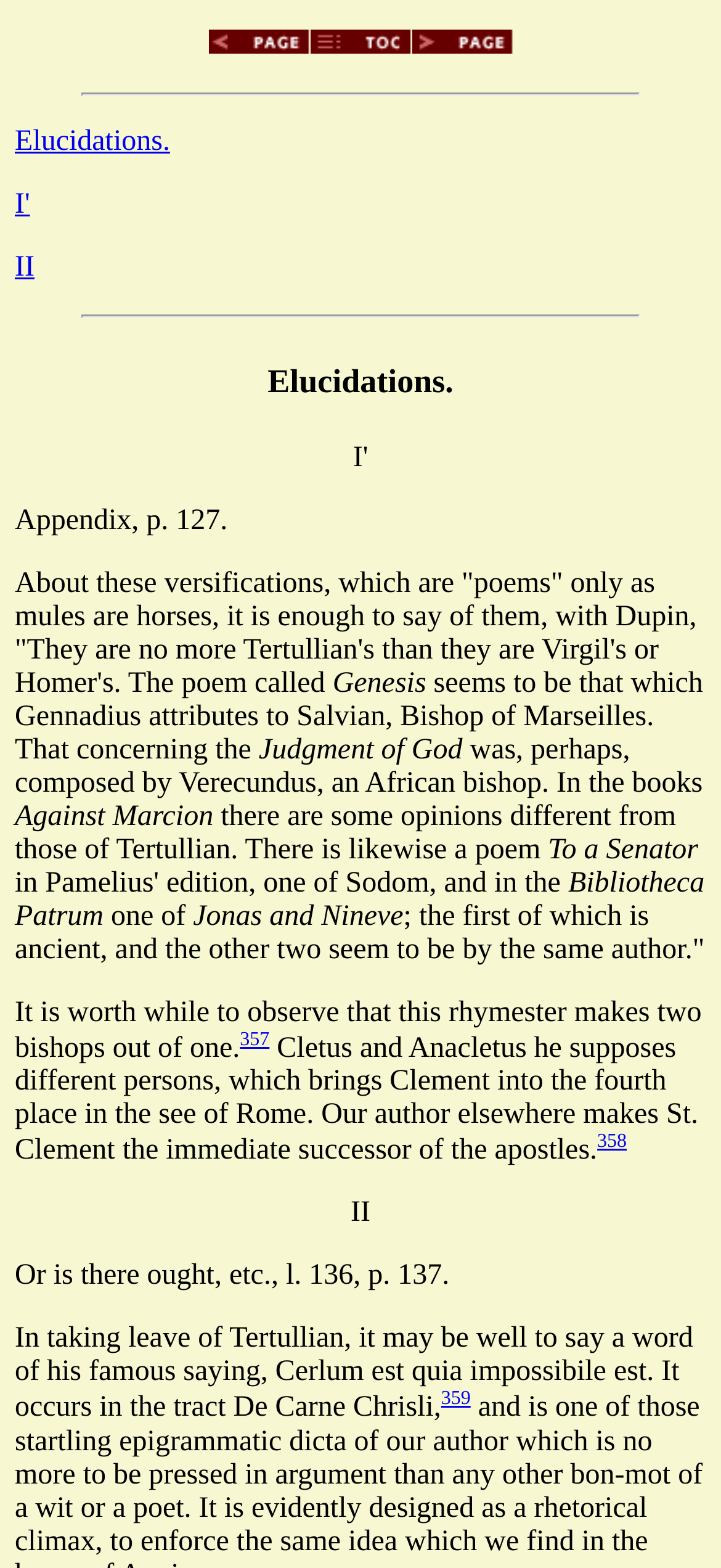Reply to the question with a single word or phrase:
What is the topic of the poem mentioned in the text?

Genesis